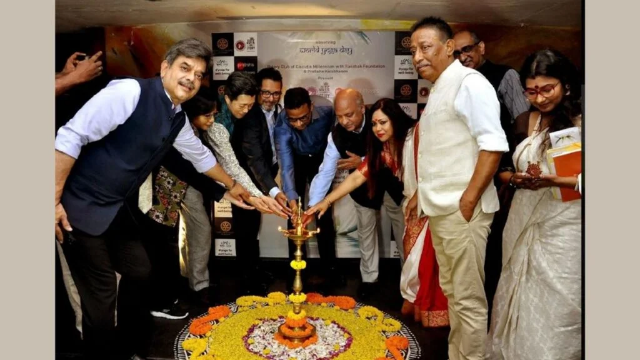Using the information shown in the image, answer the question with as much detail as possible: Who are the performers in the yoga drama 'Sharanam'?

The image showcases the dedication of the performers, who are inmates of the Presidency Correctional Home, and emphasizes the transformative power of yoga and drama in expressing deep philosophical themes.